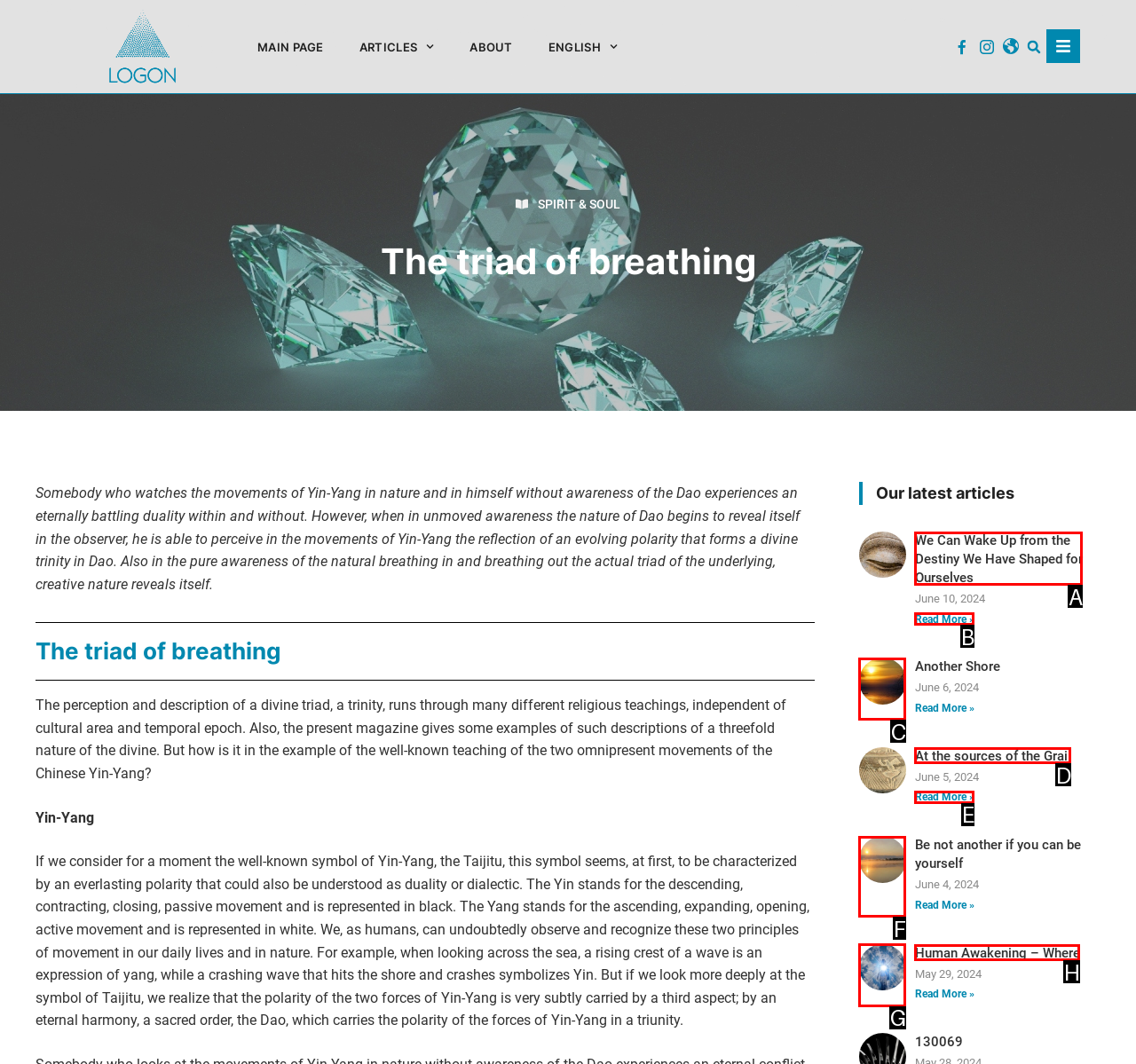Choose the UI element that best aligns with the description: parent_node: Human Awakening – Where
Respond with the letter of the chosen option directly.

G